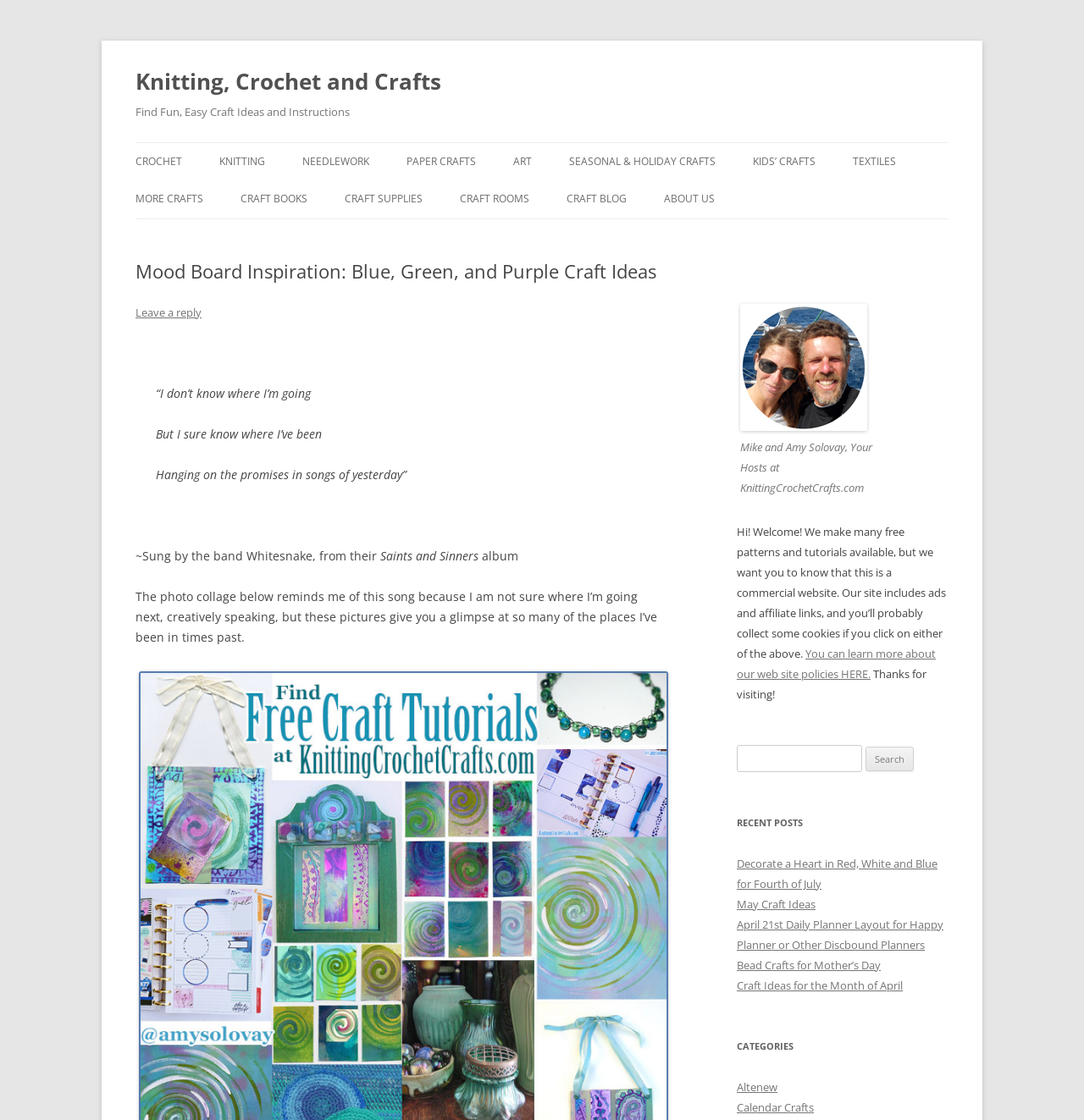Identify the bounding box coordinates of the specific part of the webpage to click to complete this instruction: "View 'HOW TO MAKE A SLIP KNOT' tutorial".

[0.125, 0.254, 0.281, 0.285]